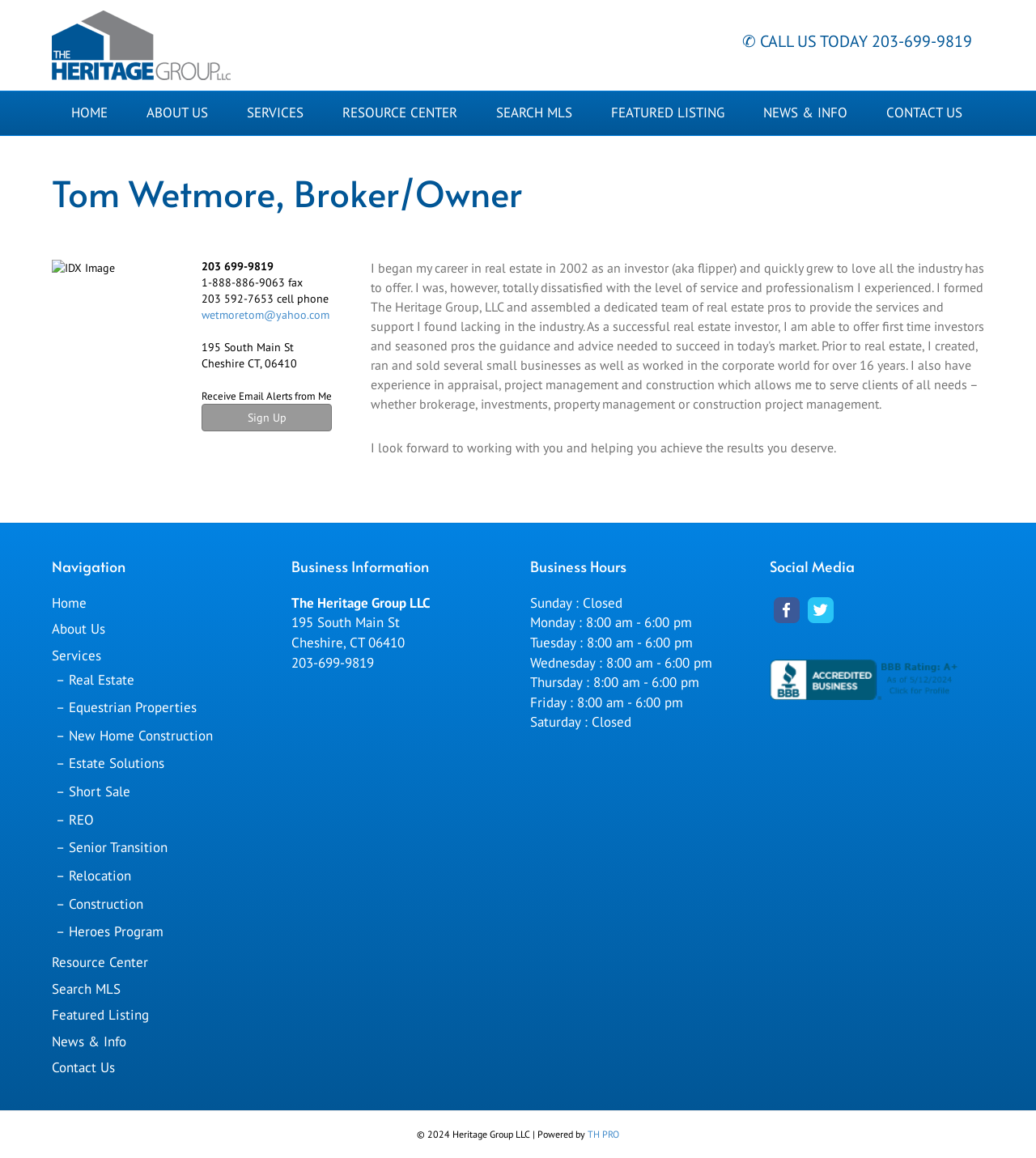Give a complete and precise description of the webpage's appearance.

The webpage is about Tom Wetmore, a broker/owner of The Heritage Group LLC. At the top, there is a layout table with a link to The Heritage Group LLC, accompanied by an image. Below this, there is a call-to-action button "CALL US TODAY" with a phone number "203-699-9819" next to it.

The navigation menu is located at the top-right corner, with links to various pages such as "HOME", "ABOUT US", "SERVICES", "RESOURCE CENTER", "SEARCH MLS", "FEATURED LISTING", "NEWS & INFO", and "CONTACT US".

The main content area is divided into three sections. The first section has a heading "Tom Wetmore, Broker/Owner" and displays Tom's contact information, including his phone numbers, email address, and physical address. There is also a button to sign up for email alerts.

The second section is a complementary area with a heading "Navigation" that duplicates the navigation menu links. Below this, there are links to various real estate-related services, such as "Real Estate", "Equestrian Properties", and "Short Sale".

The third section is another complementary area with a heading "Business Information" that displays the business address and phone number of The Heritage Group LLC. There is also a section with business hours, listing the hours of operation for each day of the week.

Throughout the webpage, there are several images, including an IDX image and a logo for The Heritage Group LLC. The overall layout is organized and easy to navigate, with clear headings and concise text.